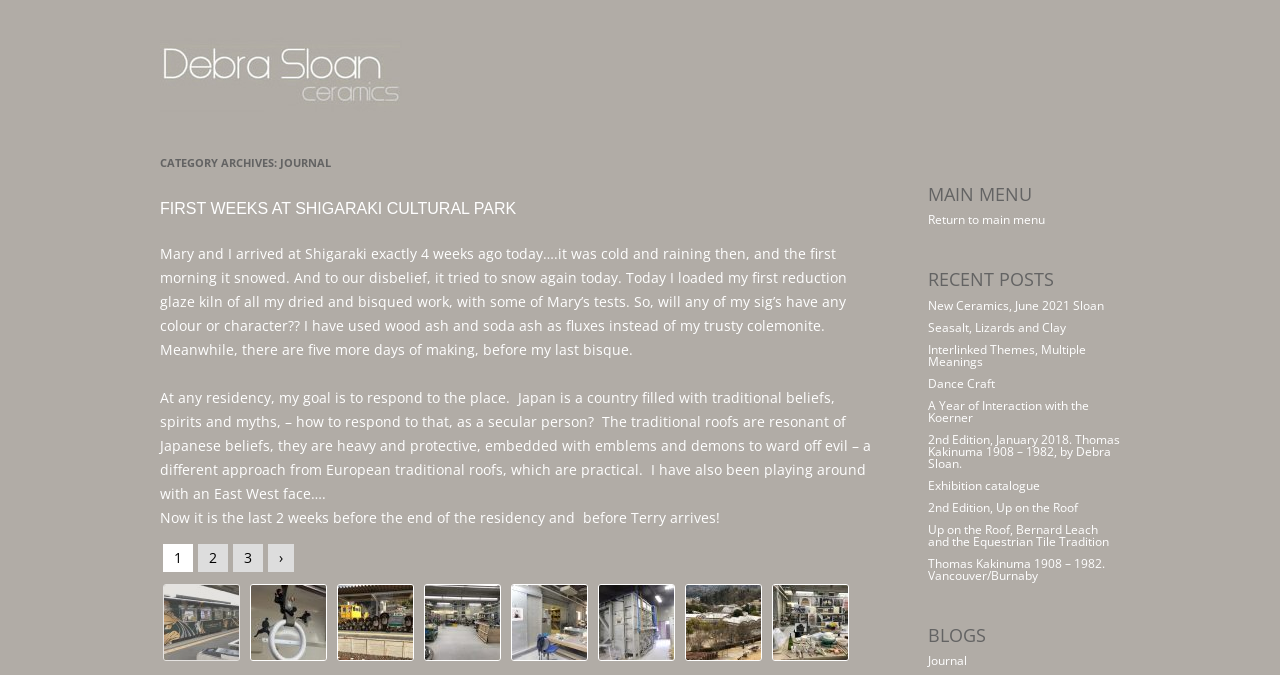Describe all the visual and textual components of the webpage comprehensively.

The webpage is a journal or blog page by Debra Sloan. At the top, there is a header section with a title "CATEGORY ARCHIVES: JOURNAL" and a subheading "FIRST WEEKS AT SHIGARAKI CULTURAL PARK". Below this, there is a block of text describing the author's experience at Shigaraki Cultural Park, including their arrival, the weather, and their work with reduction glaze kiln. 

Following this text, there are two more paragraphs discussing the author's goal to respond to the place, Japan, and its traditional beliefs, spirits, and myths, as well as their approach to creating art inspired by the East-West face. 

At the bottom of this section, there are links to navigate to other pages, including "2", "3", and "›". Below this, there is a row of seven images, each with a link to a specific image file, such as "IMG_3719" or "P1190006". 

On the right side of the page, there are three sections: "MAIN MENU", "RECENT POSTS", and "BLOGS". The "MAIN MENU" section has a link to "Return to main menu". The "RECENT POSTS" section lists nine links to recent blog posts, including "New Ceramics, June 2021 Sloan" and "Up on the Roof, Bernard Leach and the Equestrian Tile Tradition". The "BLOGS" section has a single link to "Journal".